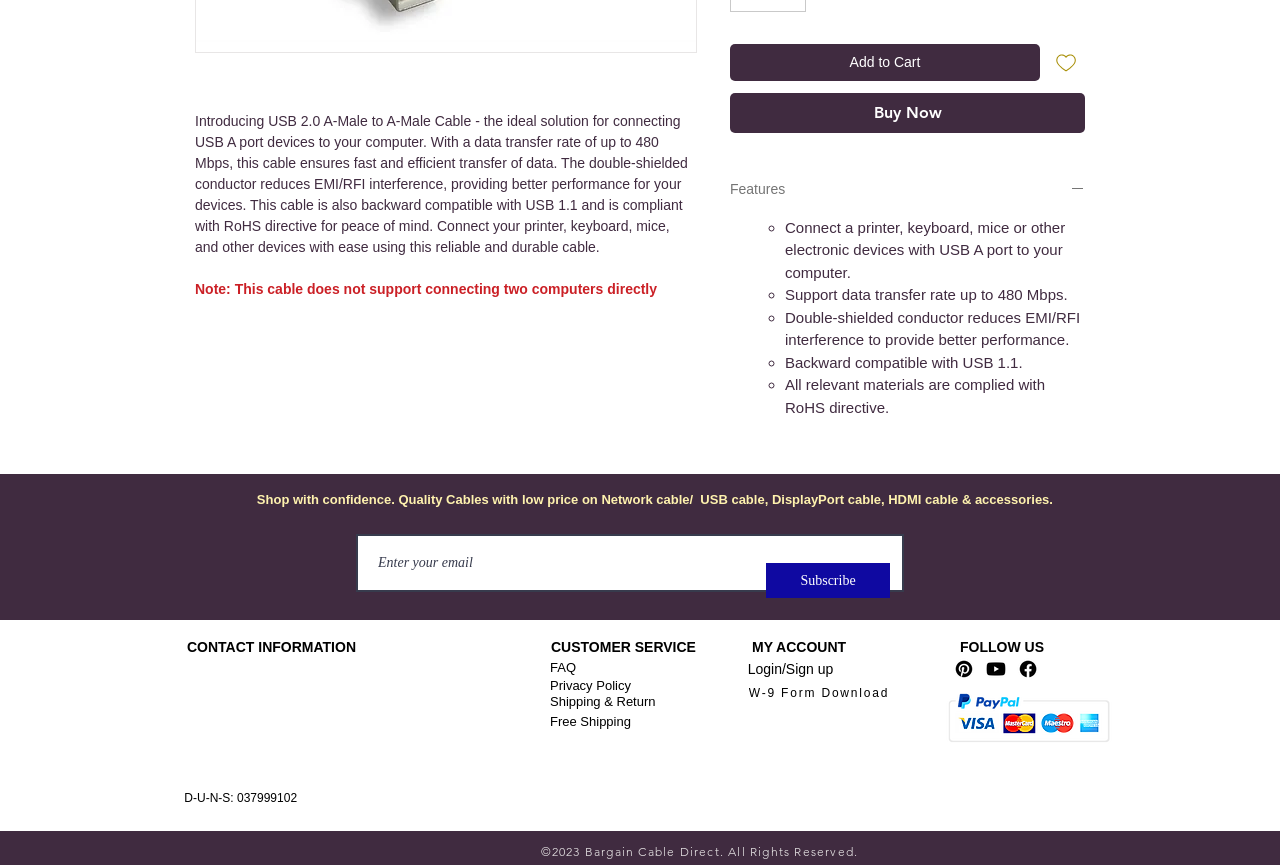Provide the bounding box coordinates of the HTML element described by the text: "Add to Cart". The coordinates should be in the format [left, top, right, bottom] with values between 0 and 1.

[0.57, 0.05, 0.812, 0.093]